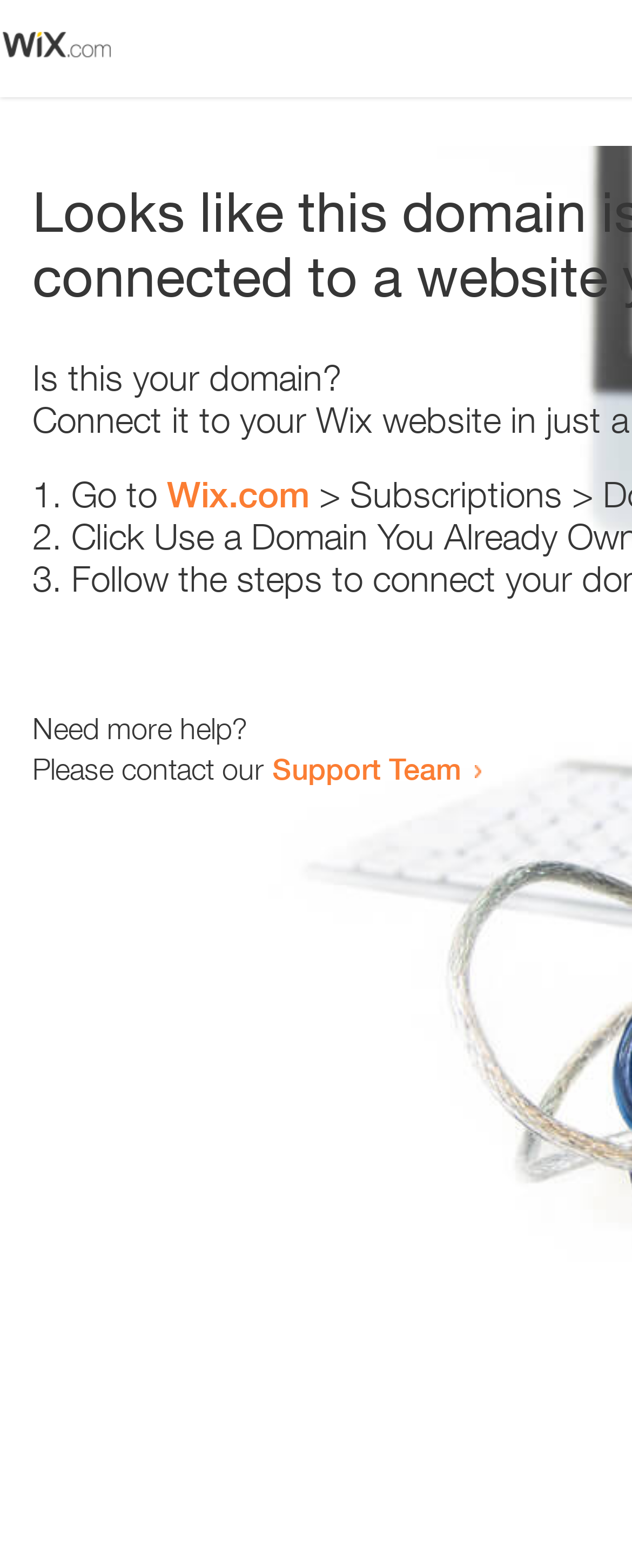Determine the bounding box coordinates in the format (top-left x, top-left y, bottom-right x, bottom-right y). Ensure all values are floating point numbers between 0 and 1. Identify the bounding box of the UI element described by: Floship Insights

None